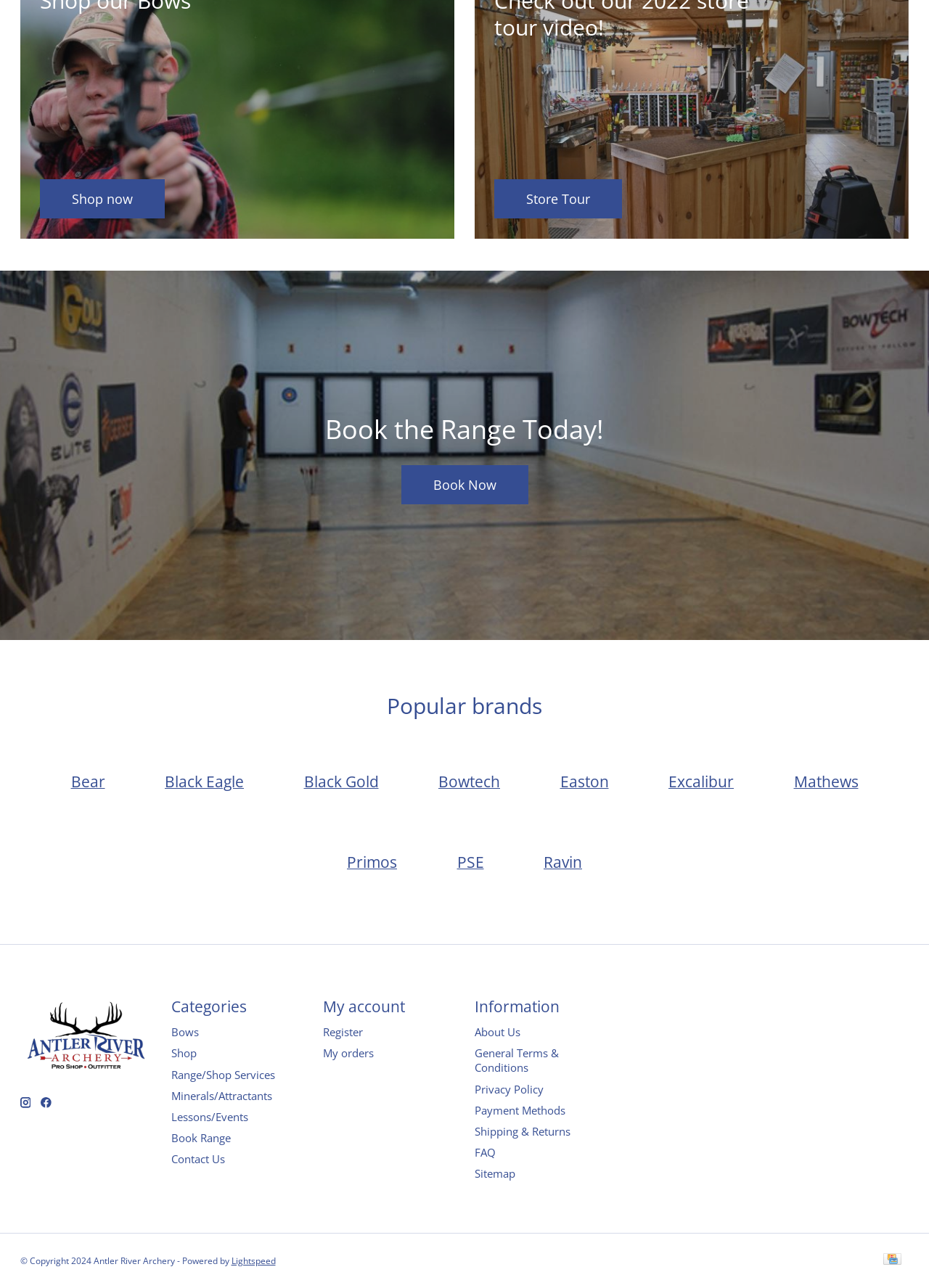How many brands are listed under 'Popular brands'?
Answer the question with as much detail as you can, using the image as a reference.

The 'Popular brands' section lists six brands: Bear, Black Eagle, Black Gold, Bowtech, Easton, and Excalibur. These brands are listed as links with their corresponding names.